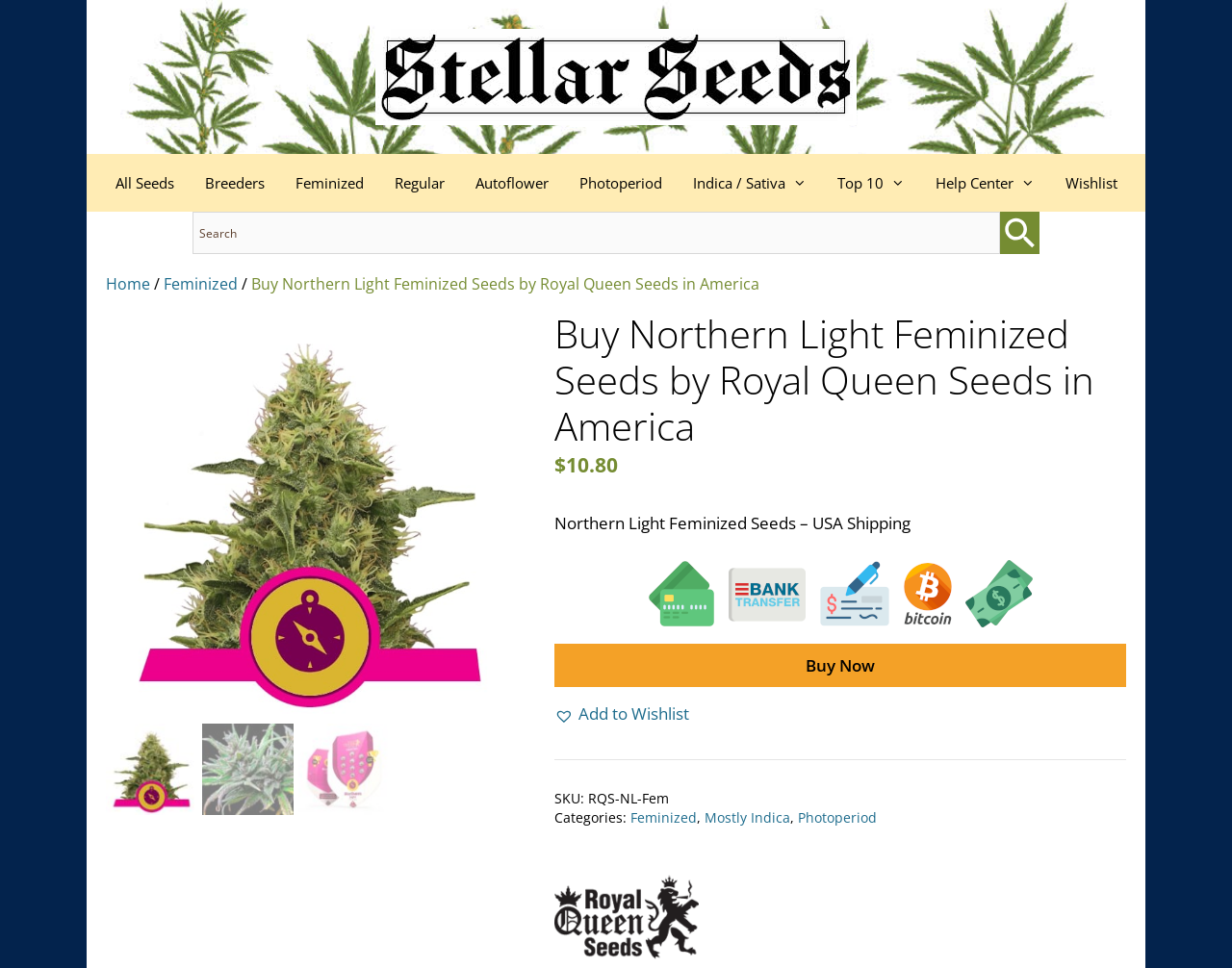Predict the bounding box for the UI component with the following description: "Feminized".

[0.512, 0.835, 0.566, 0.854]